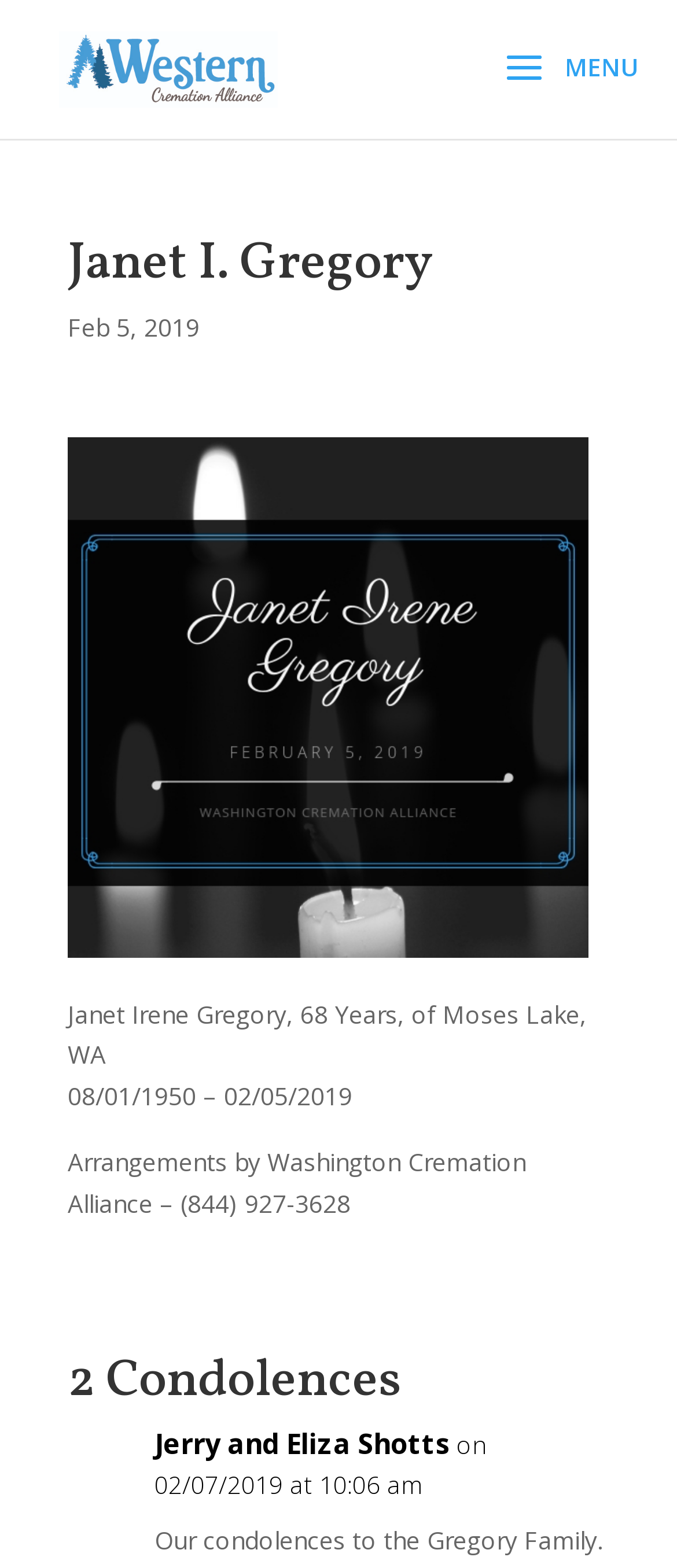Identify and provide the text of the main header on the webpage.

Janet I. Gregory